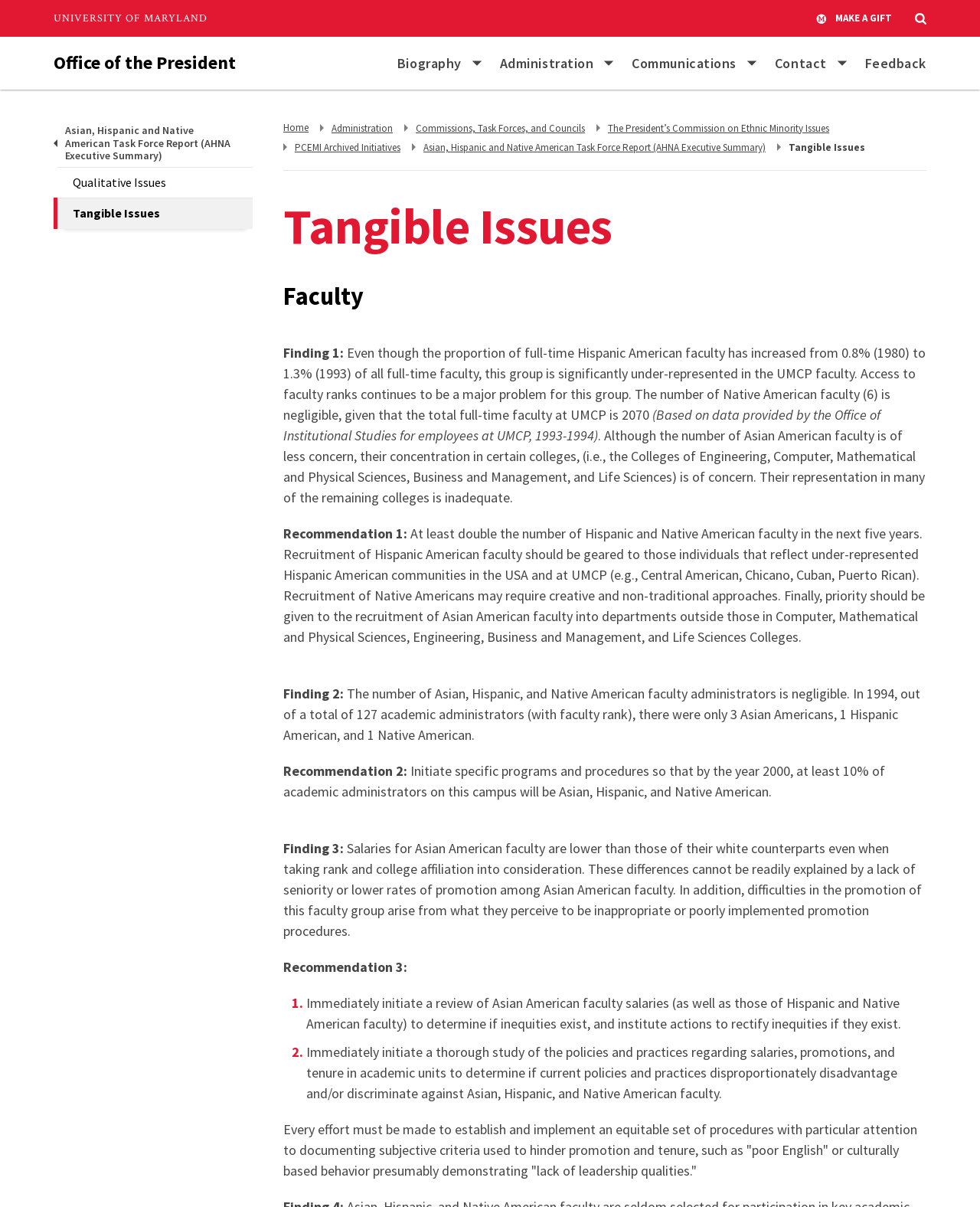What is the purpose of the 'enable the search form' button?
Provide a comprehensive and detailed answer to the question.

I inferred the purpose of the button by its name 'enable the search form' and its location next to the search form, which suggests that it is used to activate the search functionality.